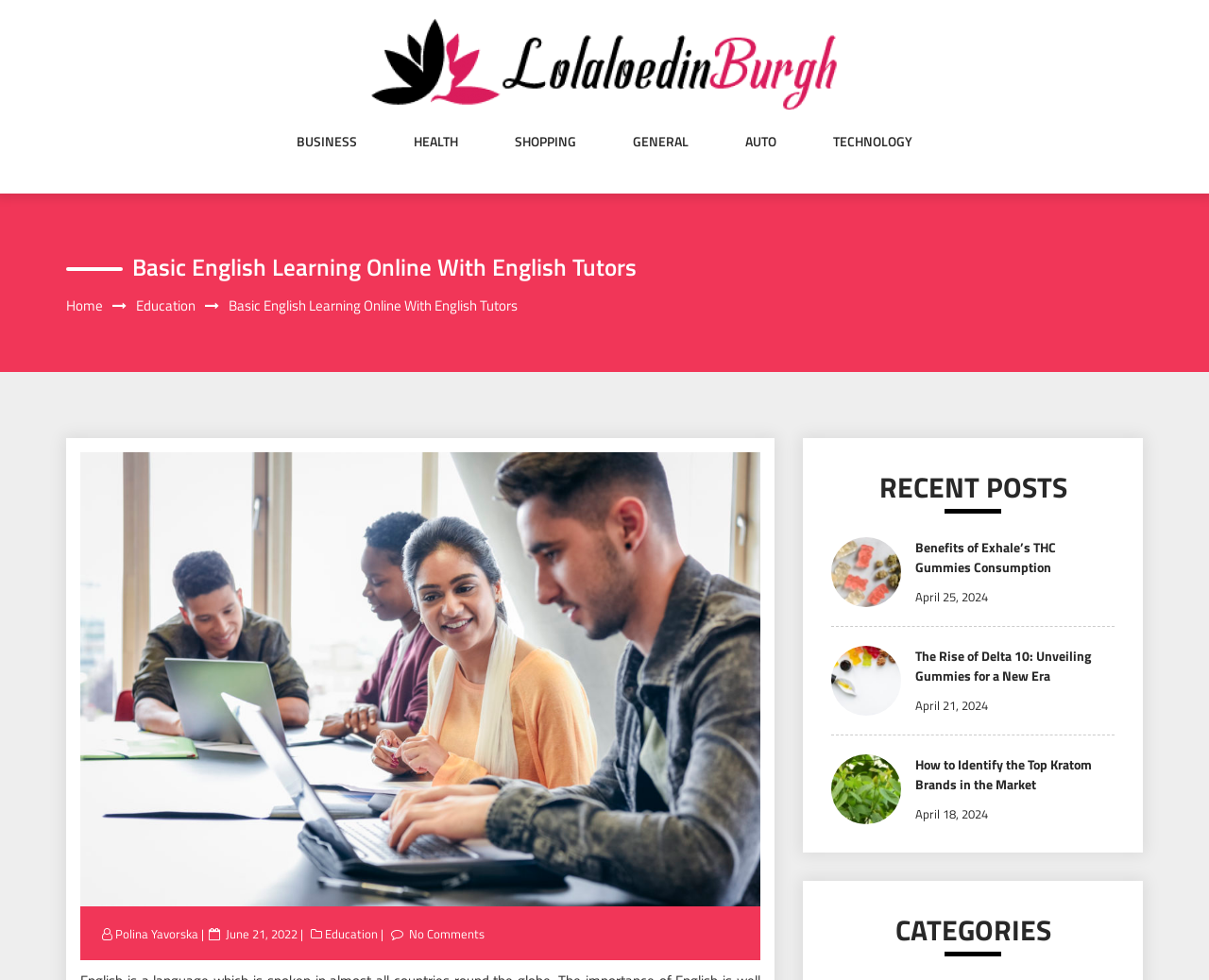Based on the element description: "Polina Yavorska", identify the bounding box coordinates for this UI element. The coordinates must be four float numbers between 0 and 1, listed as [left, top, right, bottom].

[0.095, 0.943, 0.166, 0.962]